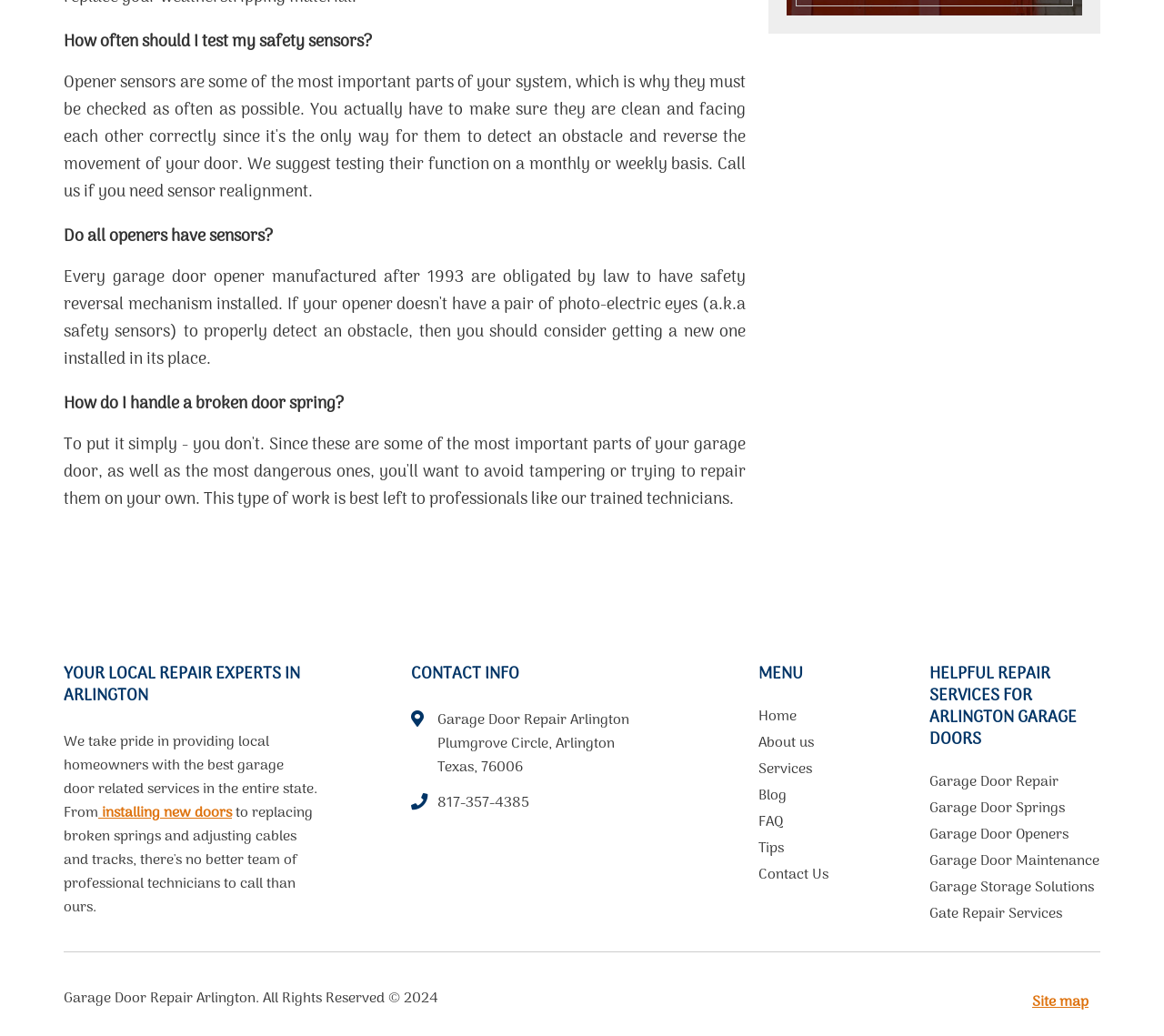Using the provided element description, identify the bounding box coordinates as (top-left x, top-left y, bottom-right x, bottom-right y). Ensure all values are between 0 and 1. Description: Home

[0.651, 0.684, 0.787, 0.709]